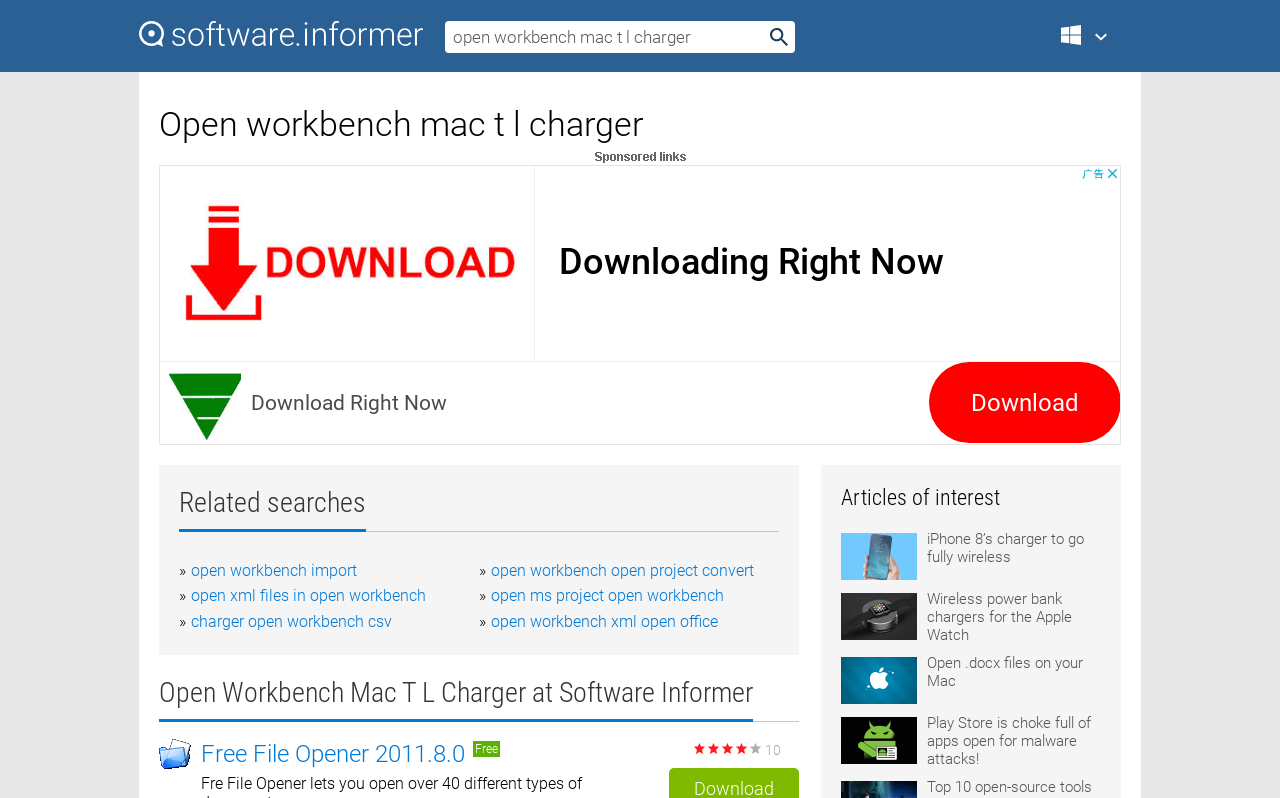Write an extensive caption that covers every aspect of the webpage.

The webpage appears to be a software download page, specifically for Open Workbench Mac T L Charger. At the top, there is a link to "Software Informer" accompanied by an image with the same name. Below this, there is a search box and a button with a blank label.

The main heading "Open workbench mac t l charger" is prominently displayed, followed by an iframe containing an advertisement. Below the advertisement, there is a section titled "Related searches" with several links to related topics, such as "open workbench import", "open workbench open project convert", and others.

Further down, there is a section dedicated to the software "Open Workbench Mac T L Charger", with a heading and a static text "at Software Informer". An image of "Free File Opener" is displayed, along with a link to download the software. A rating of "10 votes" is also shown.

On the right side of the page, there is a section titled "Articles of interest" with several links to news articles, each accompanied by an image. The articles appear to be related to technology and software, with topics such as iPhone chargers, wireless power bank chargers, and malware attacks.